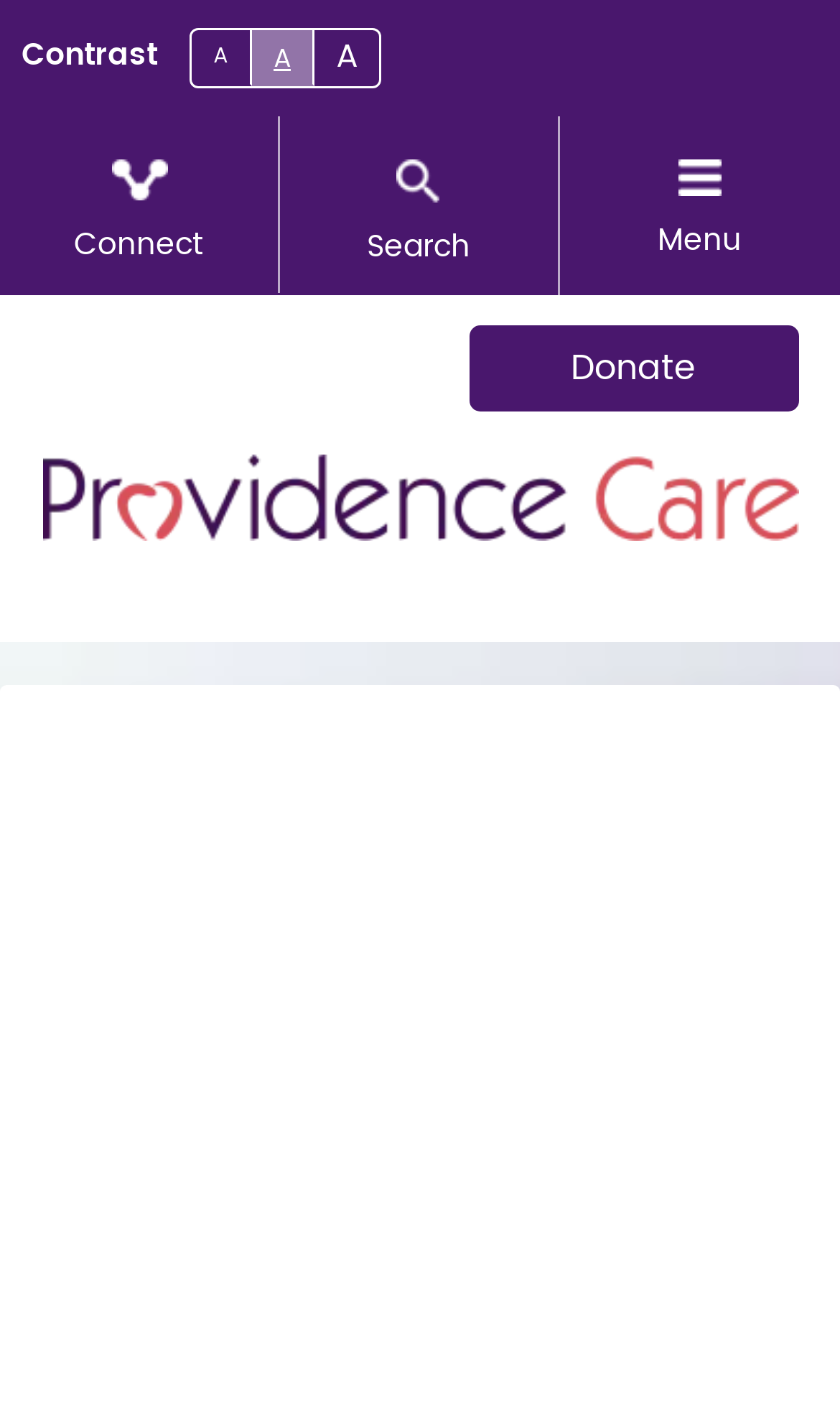Please provide the bounding box coordinate of the region that matches the element description: parent_node: Donate title="Mobile Logo". Coordinates should be in the format (top-left x, top-left y, bottom-right x, bottom-right y) and all values should be between 0 and 1.

[0.05, 0.23, 0.95, 0.396]